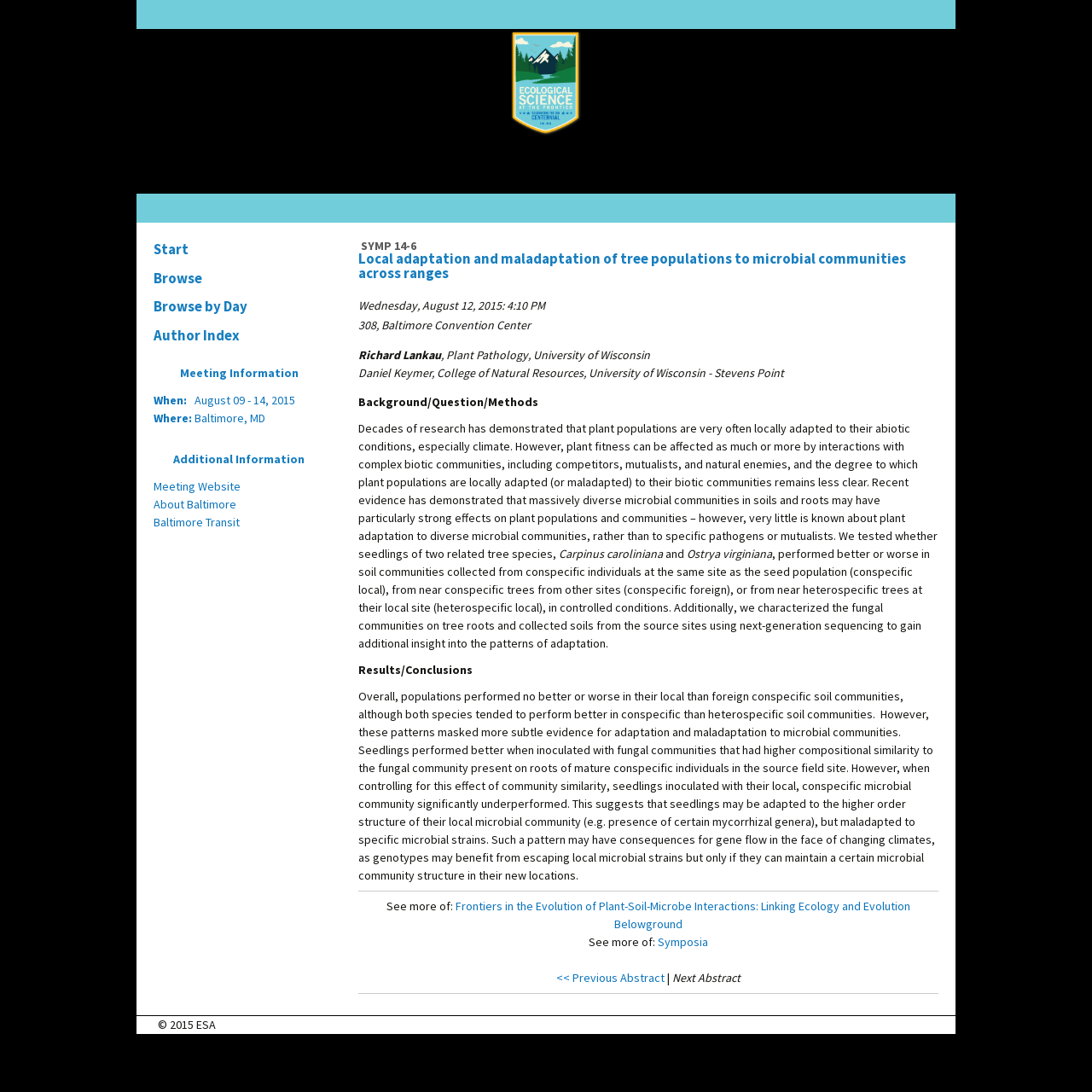Point out the bounding box coordinates of the section to click in order to follow this instruction: "View the Meeting Website".

[0.141, 0.438, 0.22, 0.452]